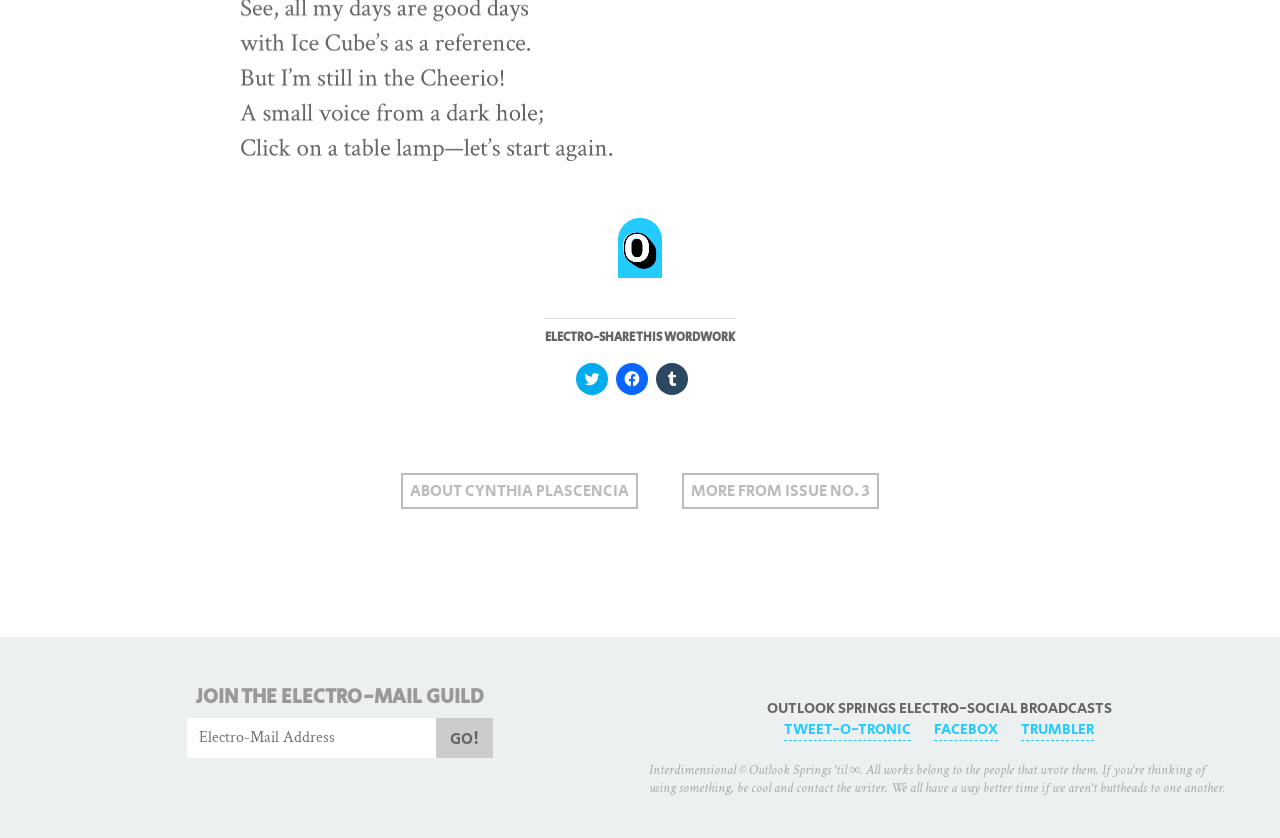Identify the bounding box coordinates of the element that should be clicked to fulfill this task: "Click the TWEET-O-TRONIC link". The coordinates should be provided as four float numbers between 0 and 1, i.e., [left, top, right, bottom].

[0.612, 0.858, 0.712, 0.884]